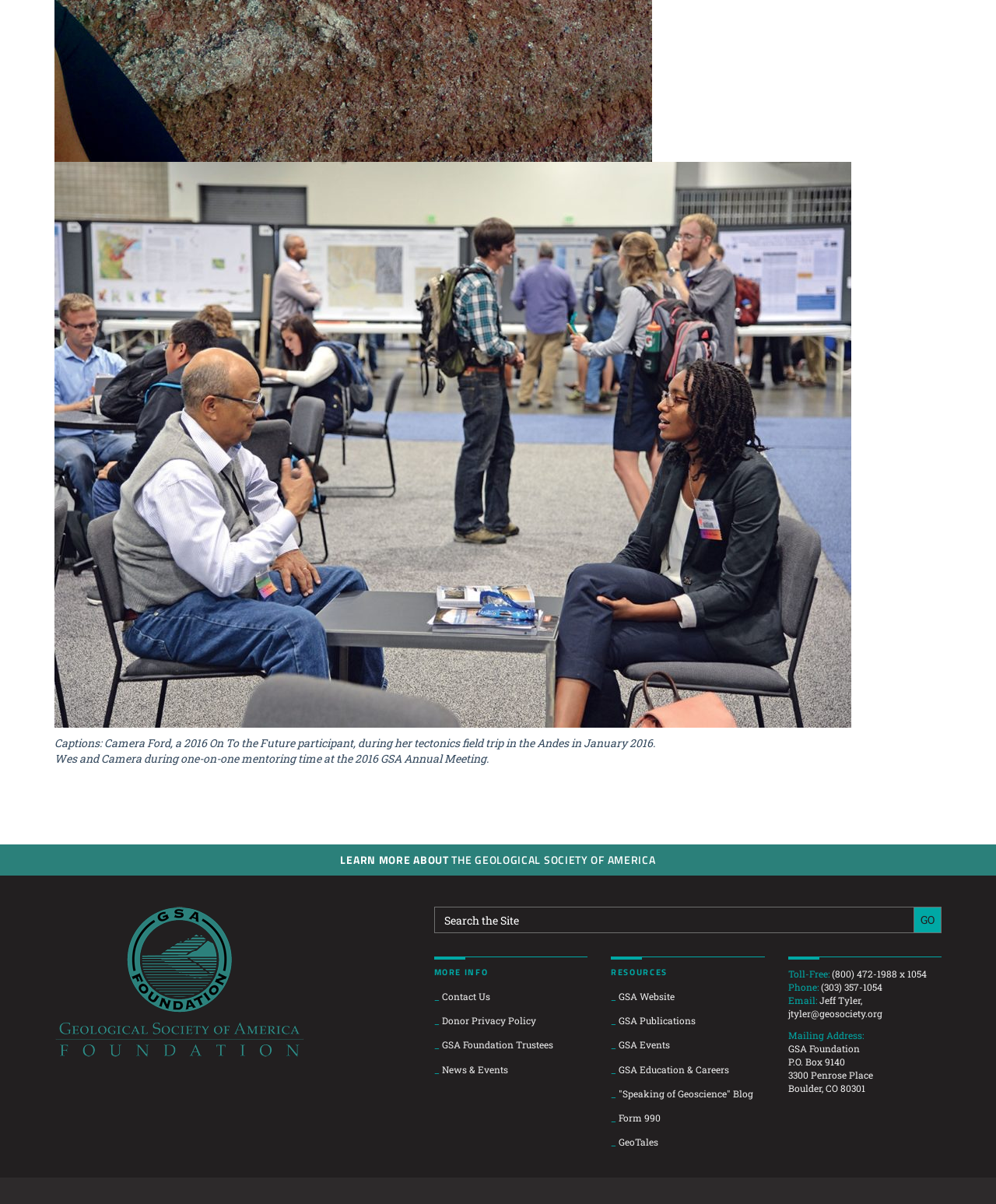Please analyze the image and give a detailed answer to the question:
What is the name of the person mentioned in the webpage?

I found the answer by looking at the StaticText 'Jeff Tyler, jtyler@geosociety.org' which suggests that the name of the person mentioned in the webpage is Jeff Tyler.